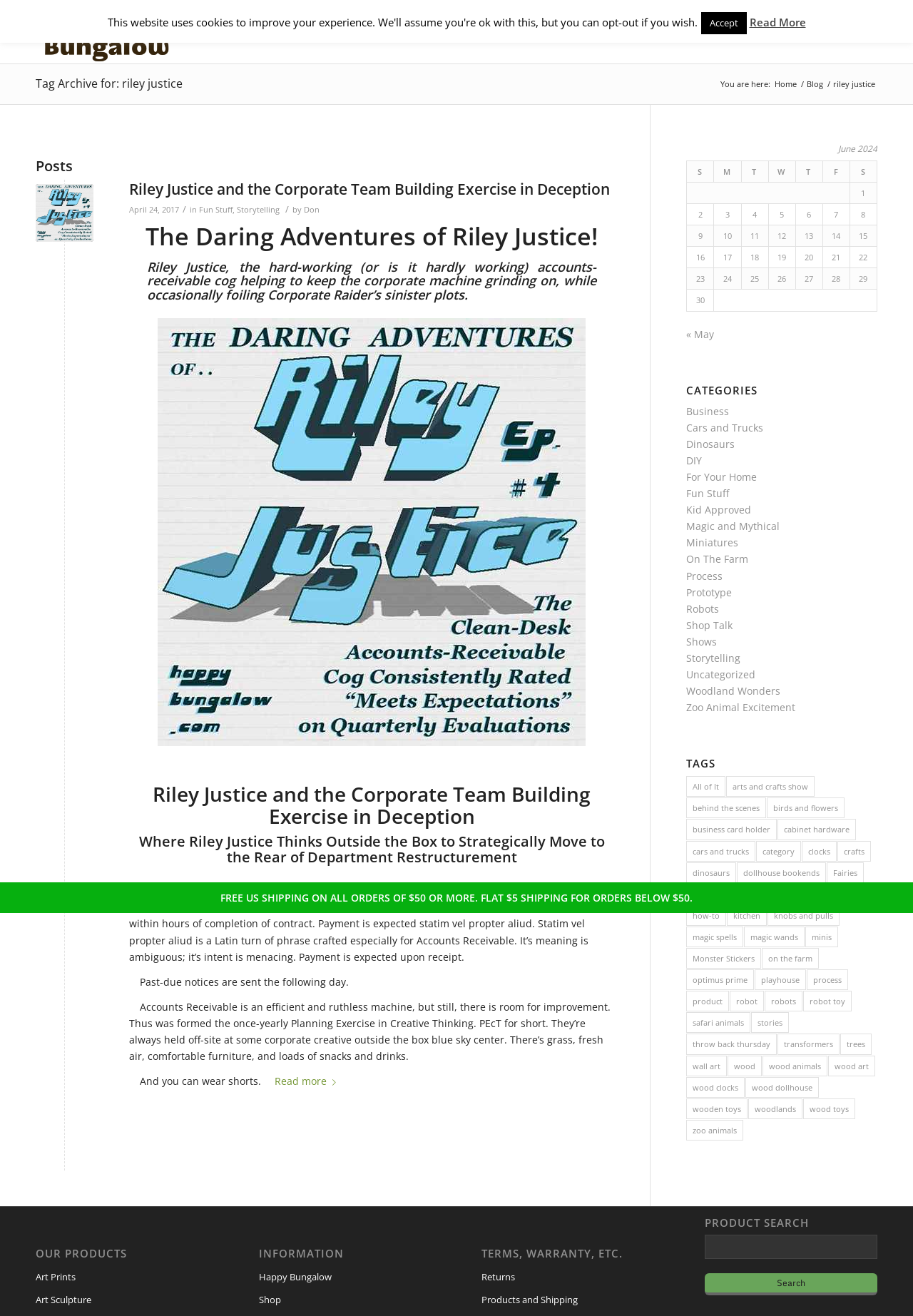Please mark the bounding box coordinates of the area that should be clicked to carry out the instruction: "Click on the 'Shop' link".

[0.53, 0.001, 0.574, 0.048]